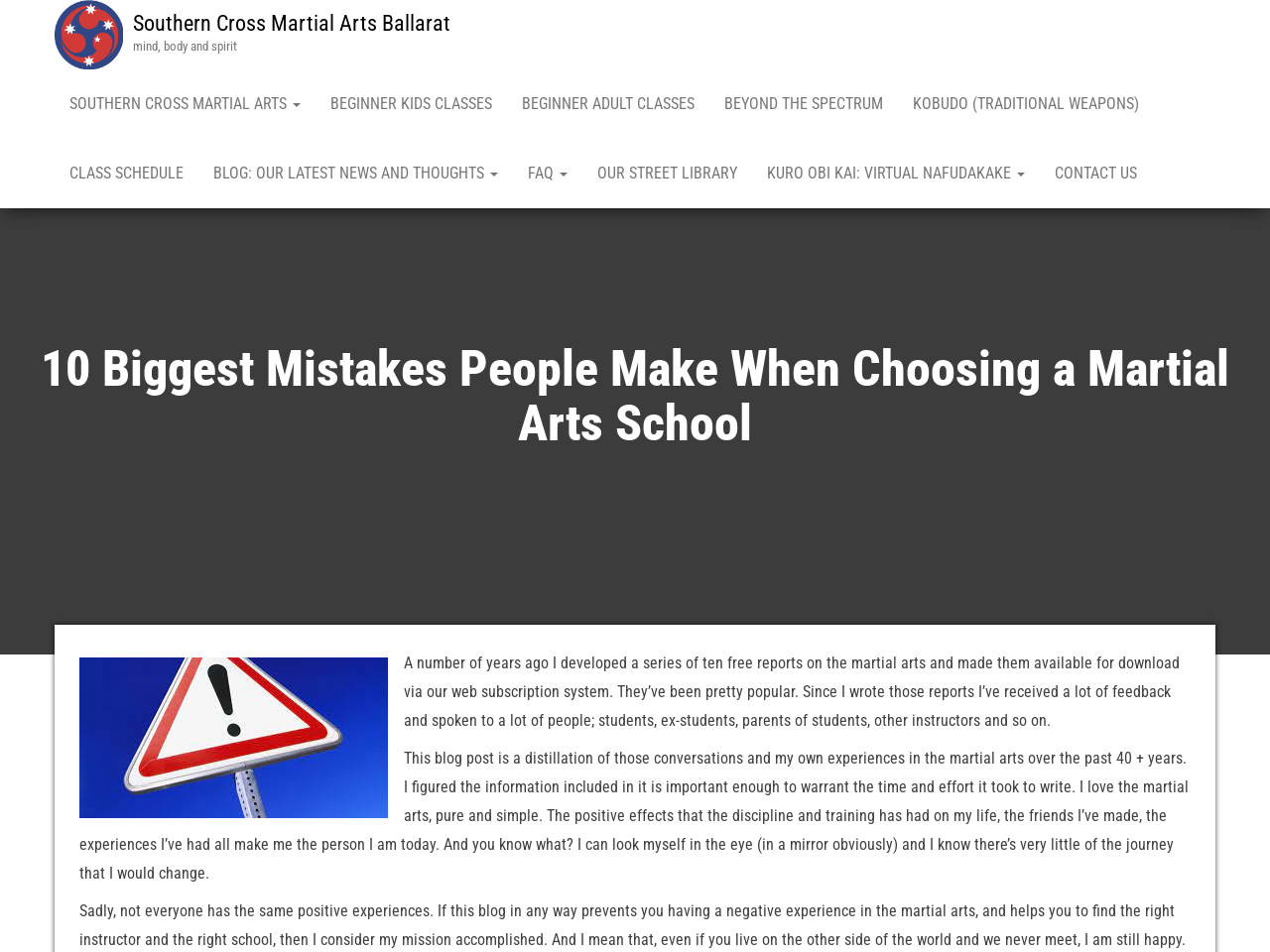Provide a short, one-word or phrase answer to the question below:
What is the position of the link 'CLASS SCHEDULE'?

Below the top navigation menu